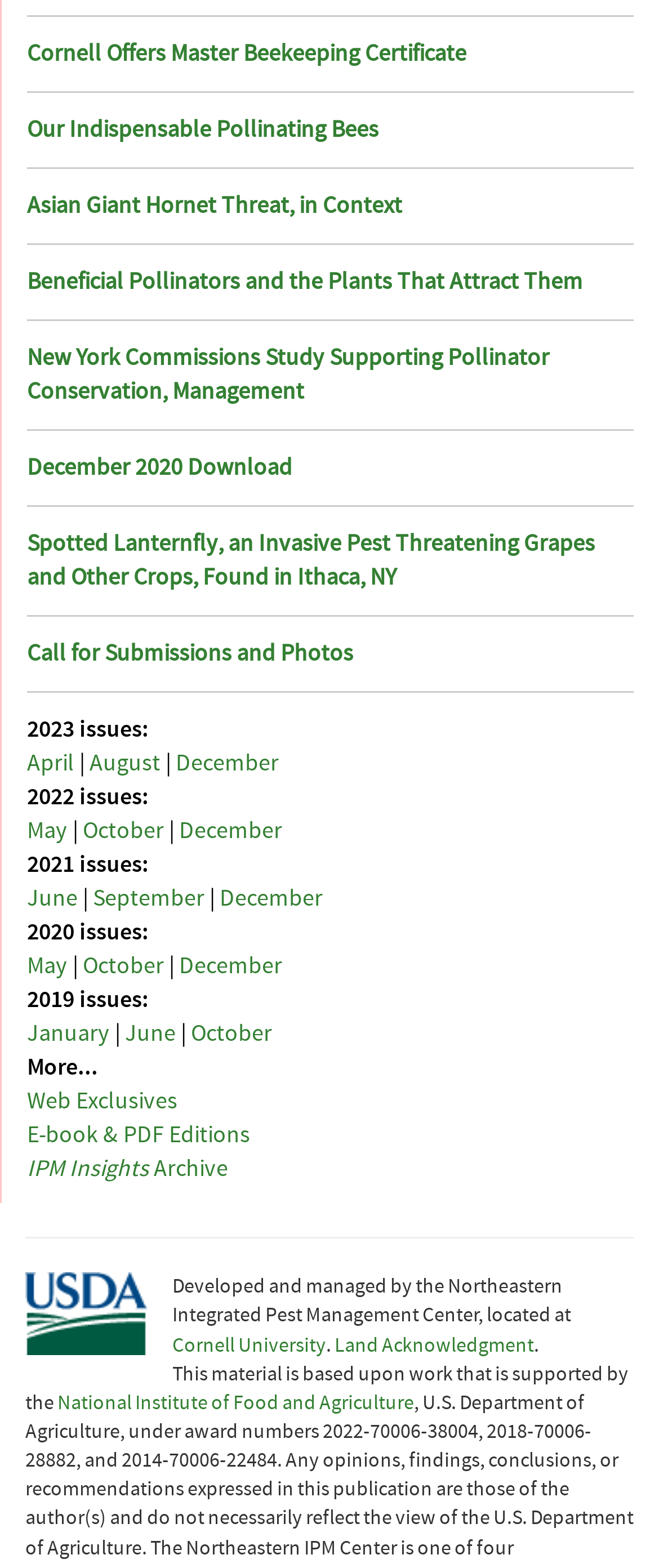What is the topic of the first article?
Kindly offer a detailed explanation using the data available in the image.

I looked at the first DescriptionListTerm element, which contains a link with the text 'Cornell Offers Master Beekeeping Certificate', indicating that the topic of the first article is about Master Beekeeping Certificate.